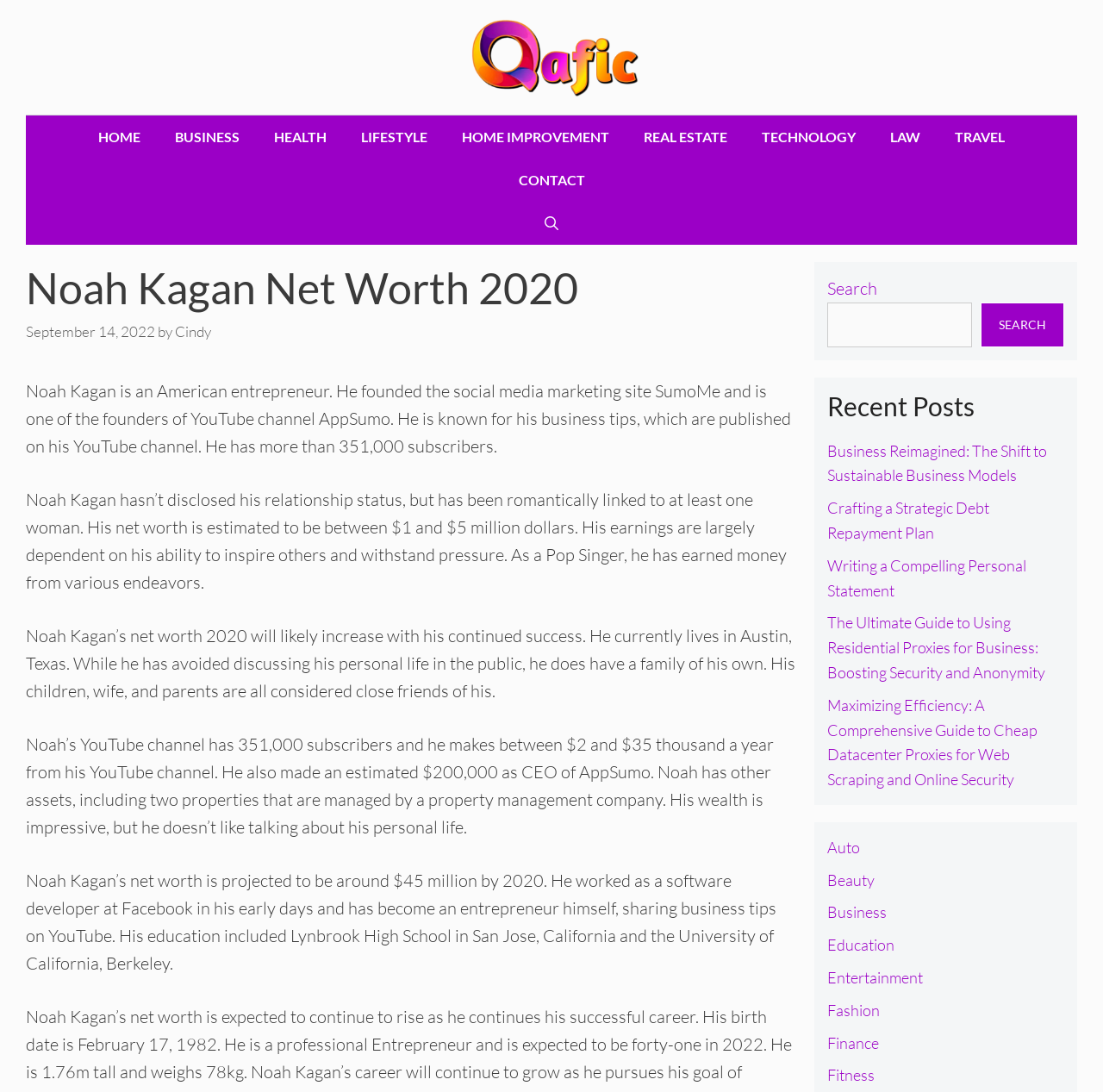Please identify the bounding box coordinates of the element I need to click to follow this instruction: "Check the 'Recent Posts' section".

[0.75, 0.357, 0.965, 0.386]